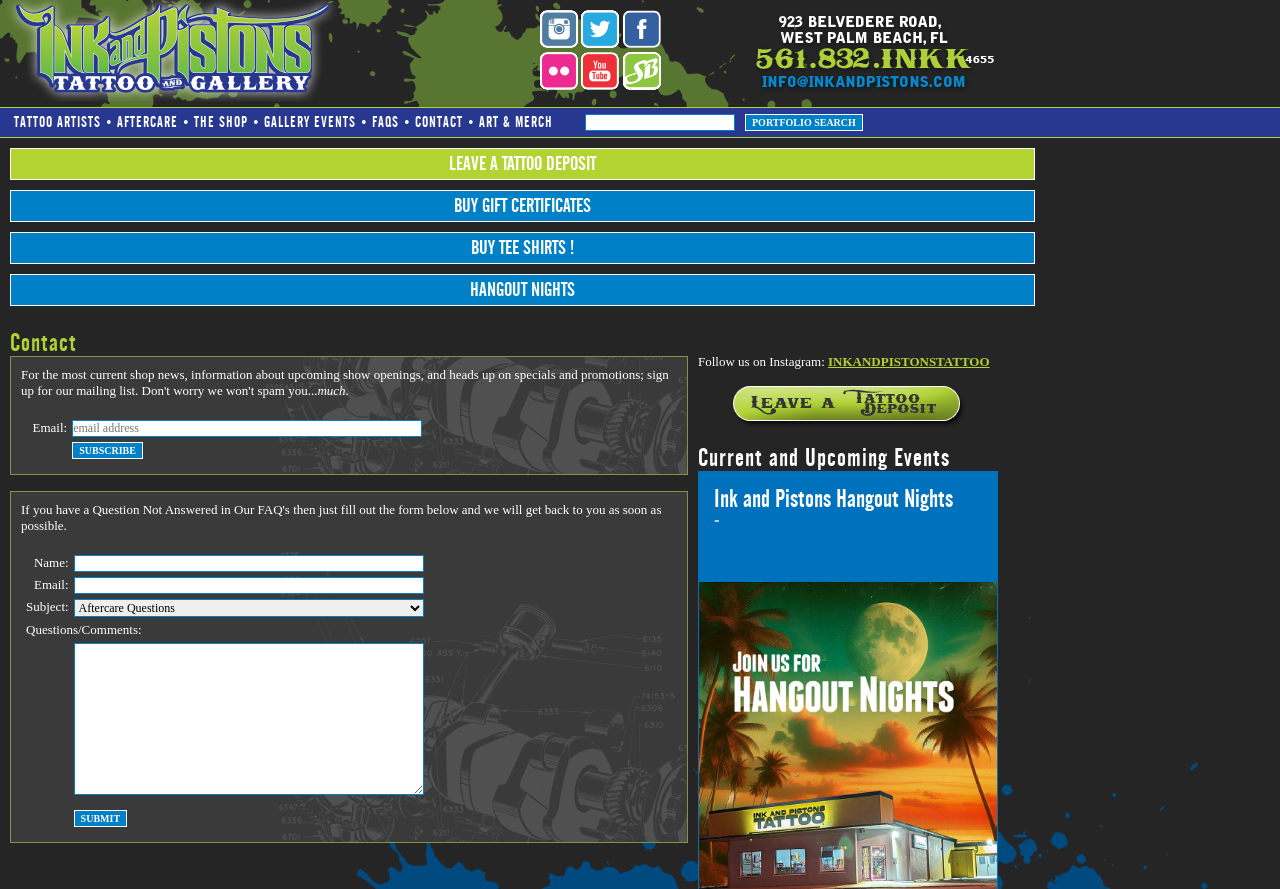Please determine the bounding box coordinates, formatted as (top-left x, top-left y, bottom-right x, bottom-right y), with all values as floating point numbers between 0 and 1. Identify the bounding box of the region described as: value="portfolio search"

[0.582, 0.128, 0.674, 0.147]